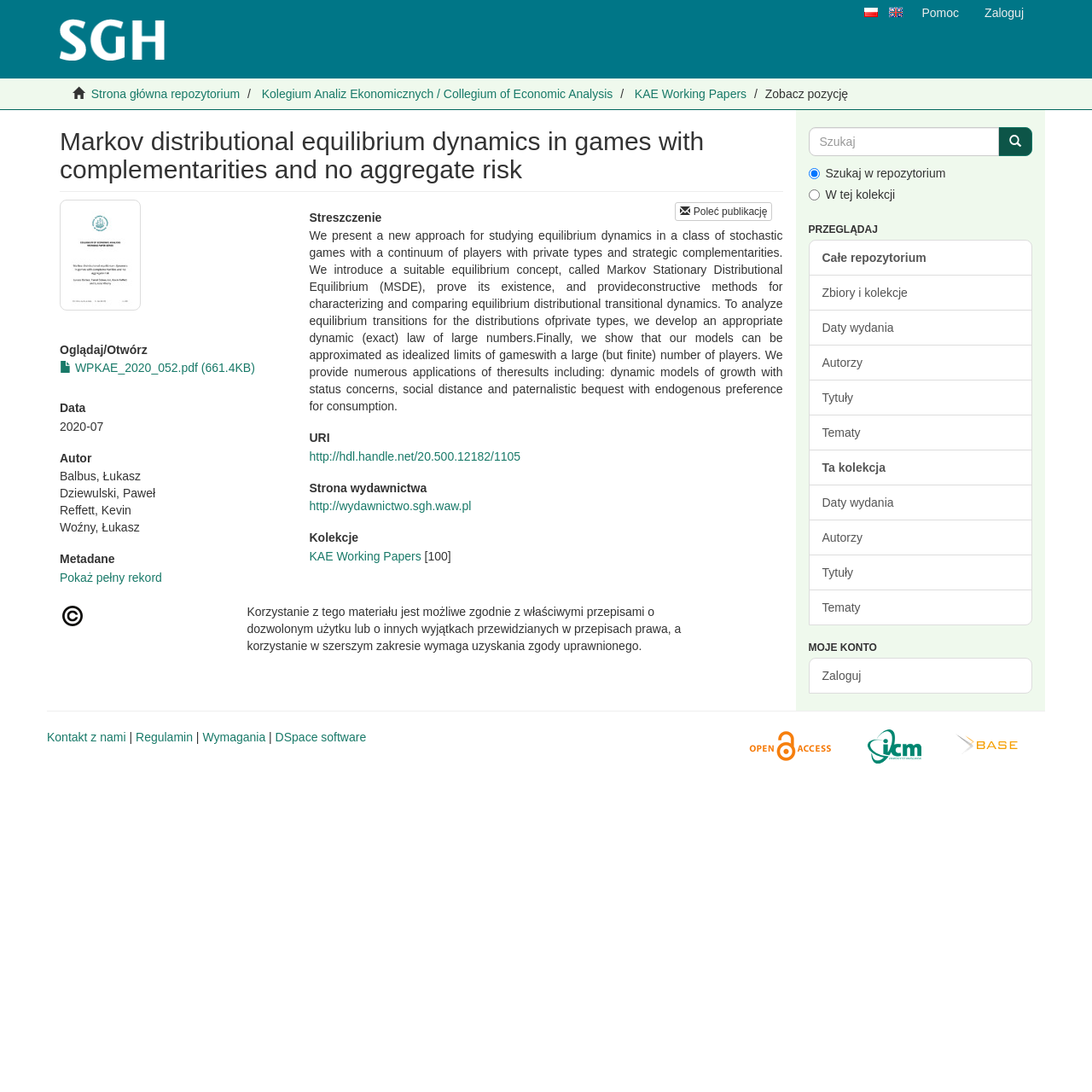Convey a detailed summary of the webpage, mentioning all key elements.

This webpage appears to be a repository page for a research paper titled "Markov distributional equilibrium dynamics in games with complementarities and no aggregate risk". The page is divided into several sections.

At the top, there are several links and images, including a logo for "Cyfrowe Otwarte Repozytorium Szkoły Głównej Handlowej w Warszawie" (Digital Open Repository of the Warsaw School of Economics) and language options for Polish and English.

Below this, there is a heading with the title of the paper, accompanied by a thumbnail image. The paper's details are listed, including the authors, publication date, and a summary of the paper's content. The summary describes a new approach to studying equilibrium dynamics in stochastic games with a continuum of players.

To the right of the paper's details, there is a section with links to related resources, including the paper's metadata, a full record of the paper, and a link to the publisher's website.

Further down the page, there is a search bar with options to search the entire repository or a specific collection. Below this, there are links to browse the repository by collection, date, author, title, and topic.

The page also includes a section for user account management, with links to log in and access personalized features.

At the bottom of the page, there is a footer with links to contact information, terms of use, and technical requirements, as well as logos for Open Access and other organizations.